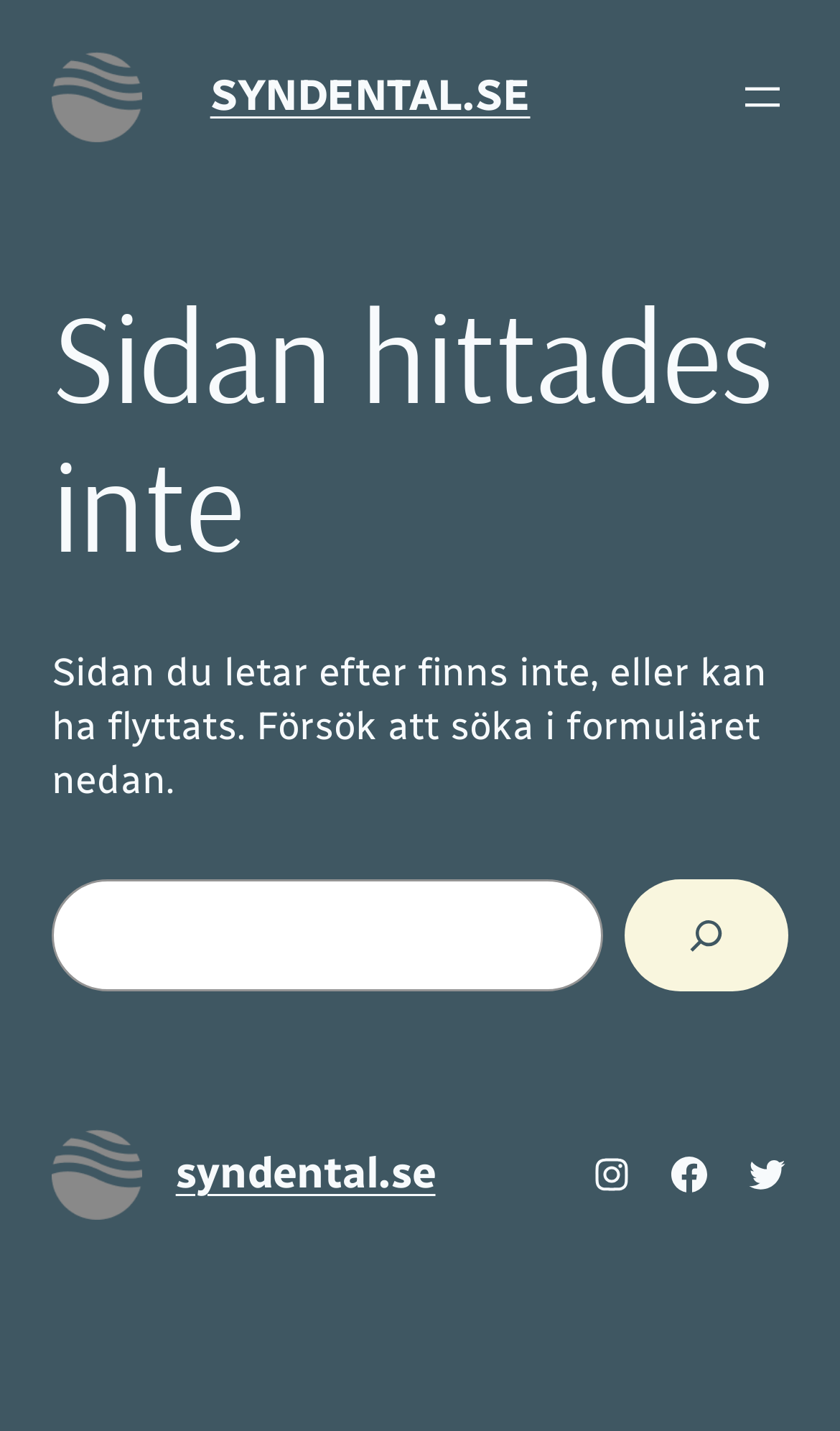Highlight the bounding box coordinates of the element you need to click to perform the following instruction: "Visit the 'SYNDENTAL.SE' homepage."

[0.25, 0.049, 0.631, 0.085]